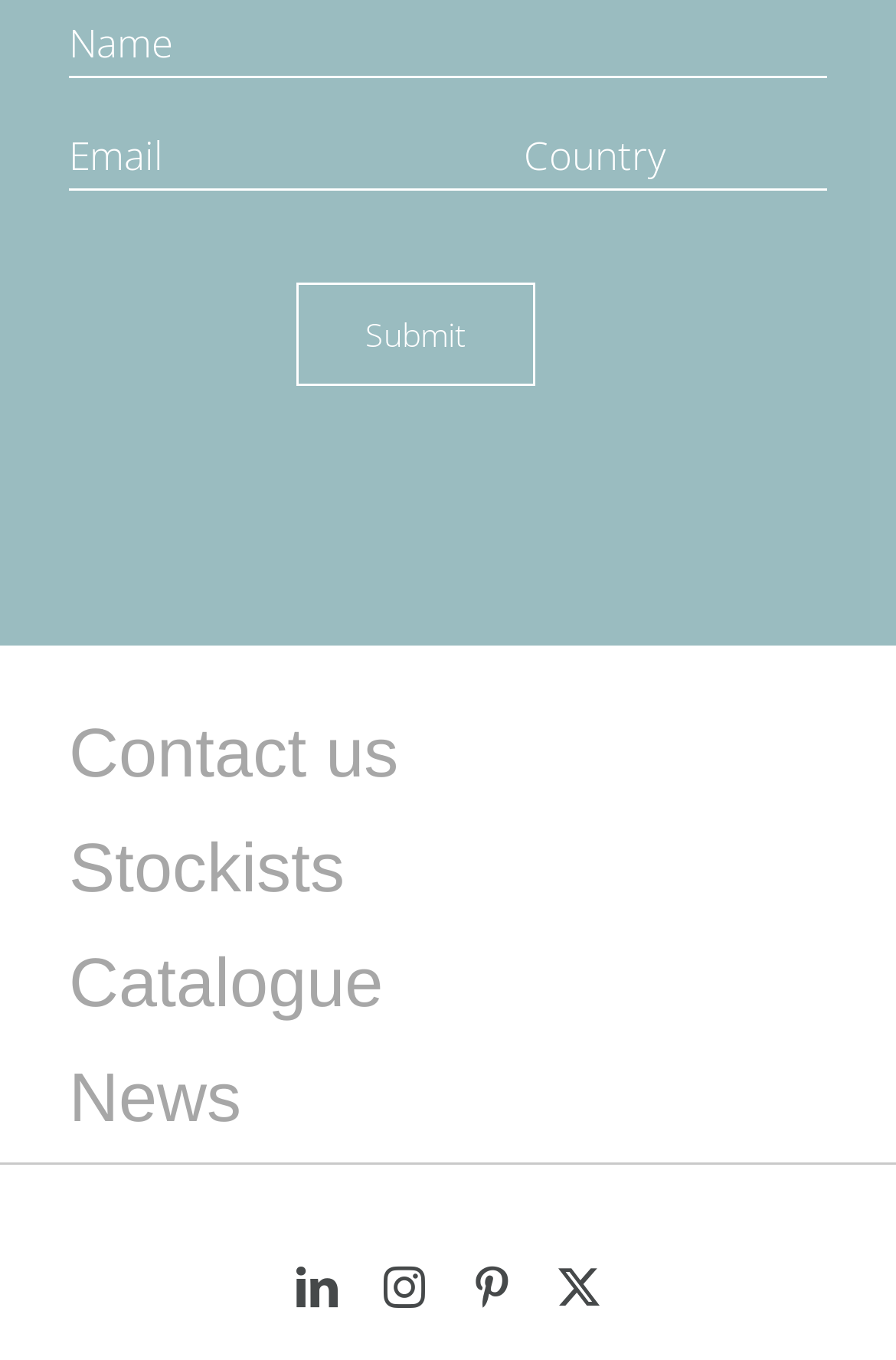Predict the bounding box for the UI component with the following description: "Contact us".

[0.077, 0.526, 0.445, 0.582]